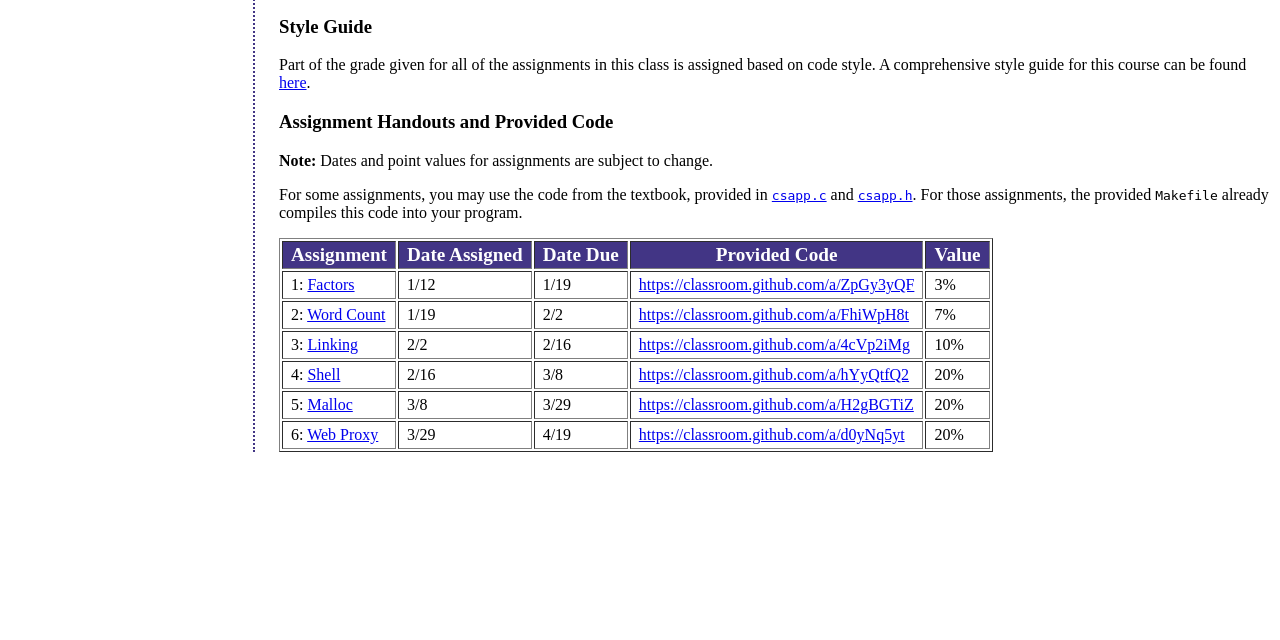Find the bounding box coordinates for the UI element that matches this description: "value="Send"".

None